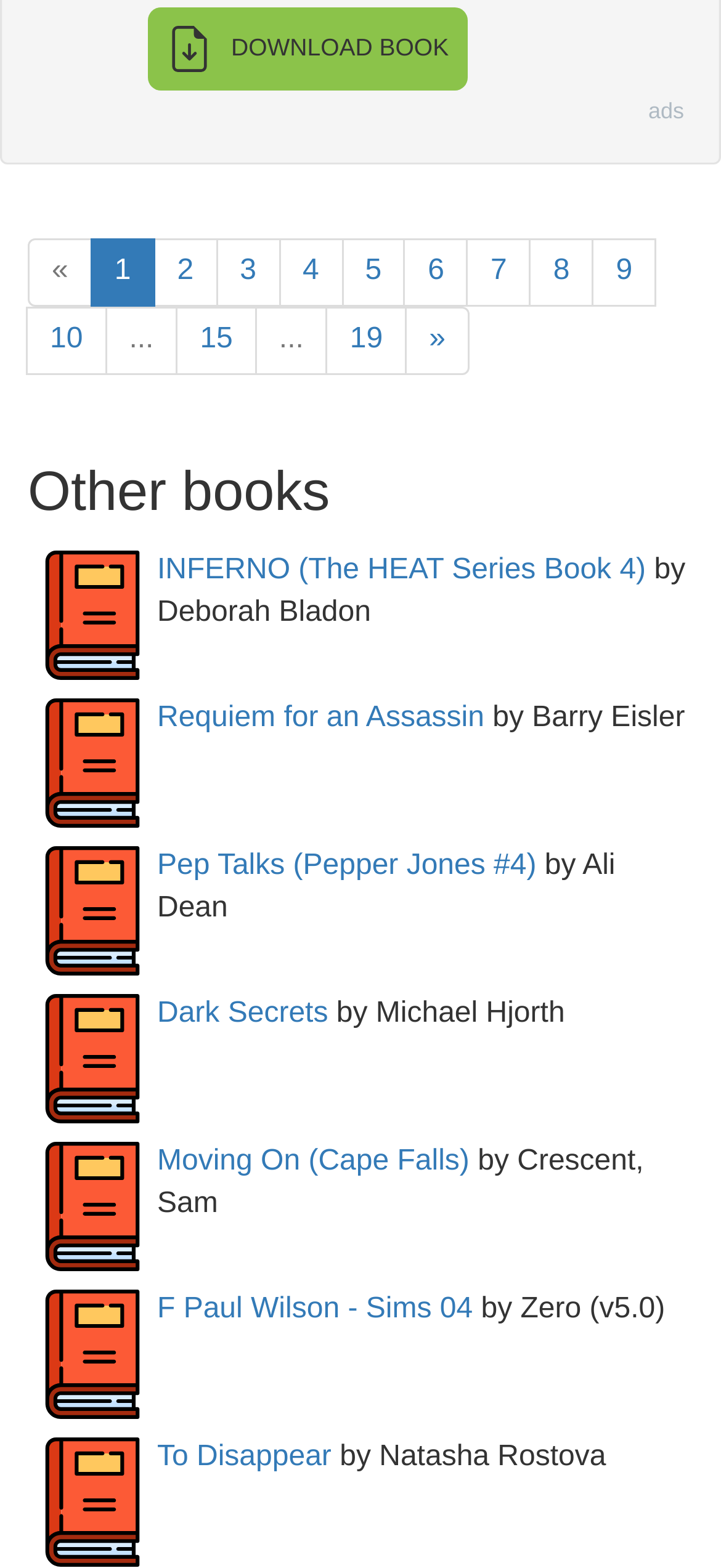Refer to the image and answer the question with as much detail as possible: How many book links are on this page?

I counted the number of link elements on the page that have text content related to book titles, and found 19 of them.